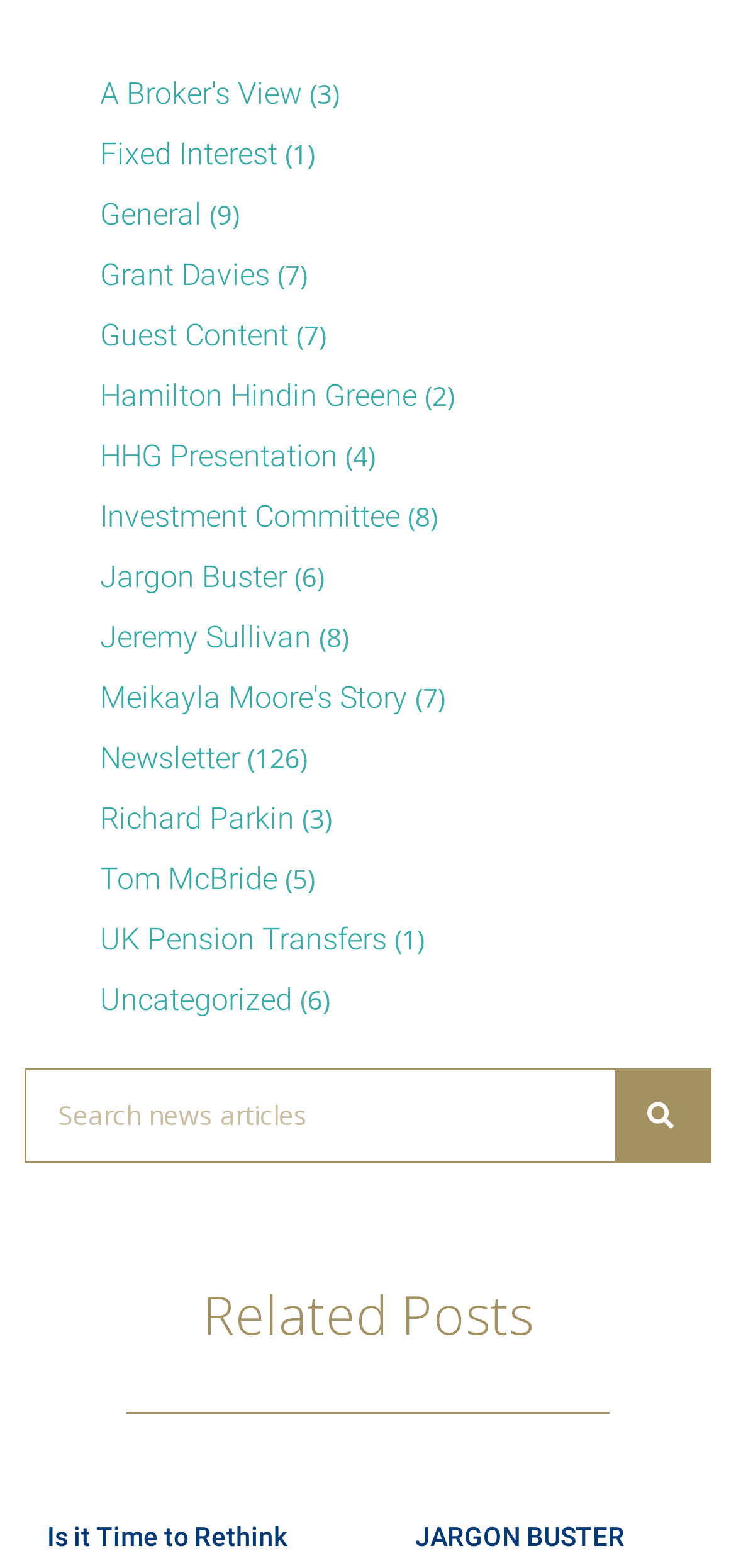Determine the bounding box coordinates of the UI element that matches the following description: "Meikayla Moore's Story". The coordinates should be four float numbers between 0 and 1 in the format [left, top, right, bottom].

[0.136, 0.433, 0.554, 0.456]